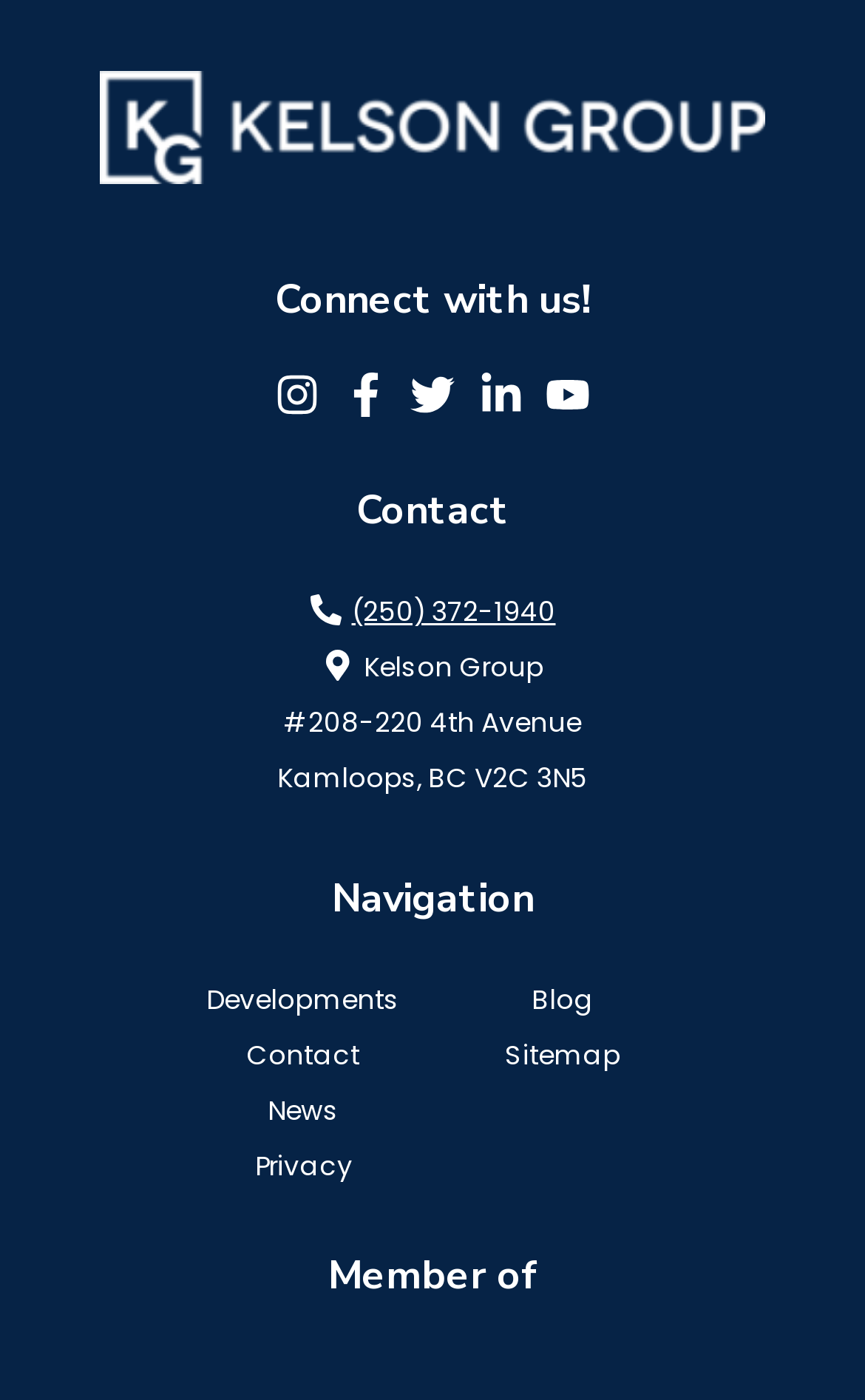Pinpoint the bounding box coordinates of the area that must be clicked to complete this instruction: "Check company privacy policy".

[0.295, 0.813, 0.408, 0.853]